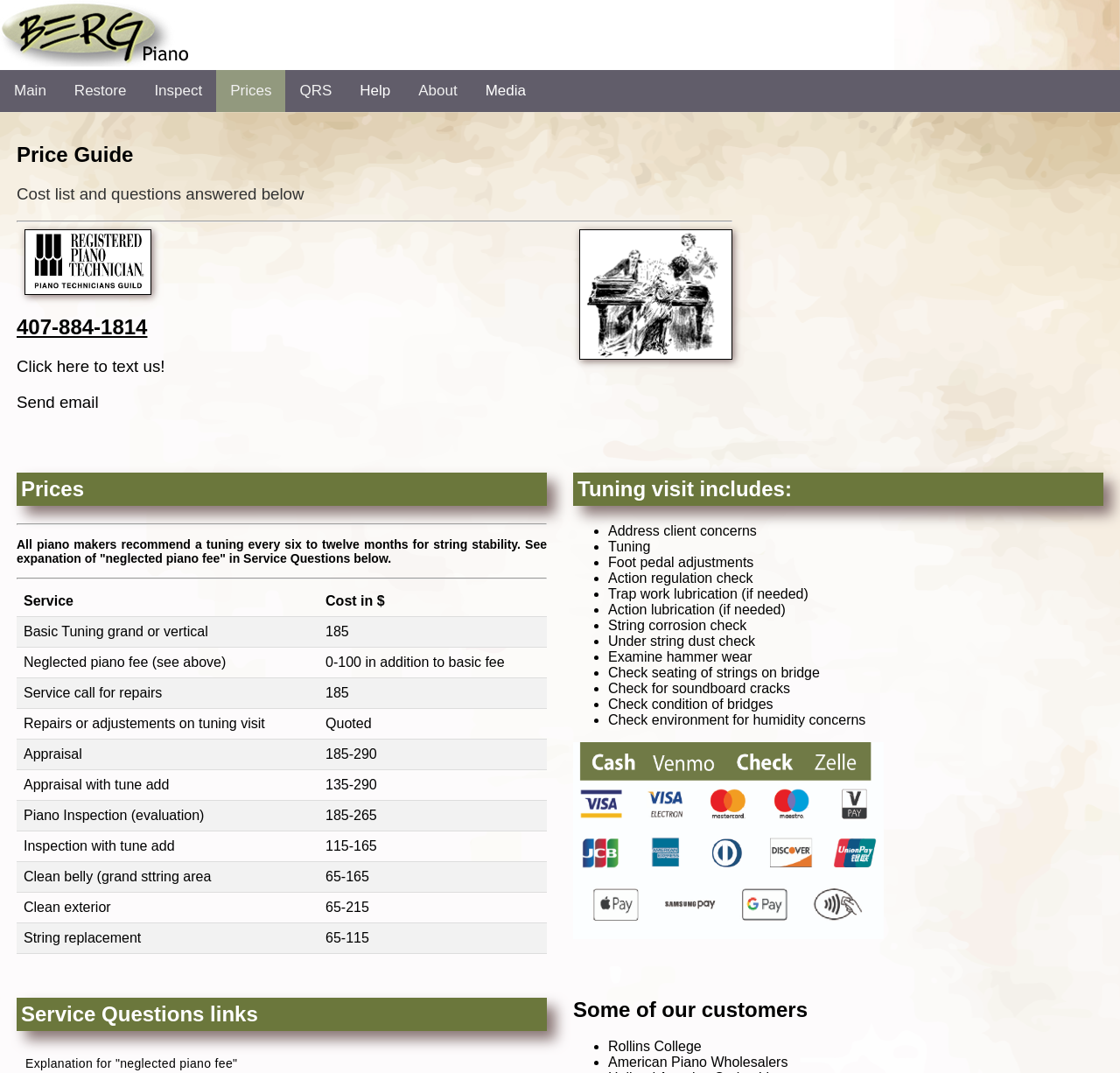Determine the bounding box coordinates for the clickable element required to fulfill the instruction: "Click on the 'Prices' link". Provide the coordinates as four float numbers between 0 and 1, i.e., [left, top, right, bottom].

[0.193, 0.065, 0.255, 0.104]